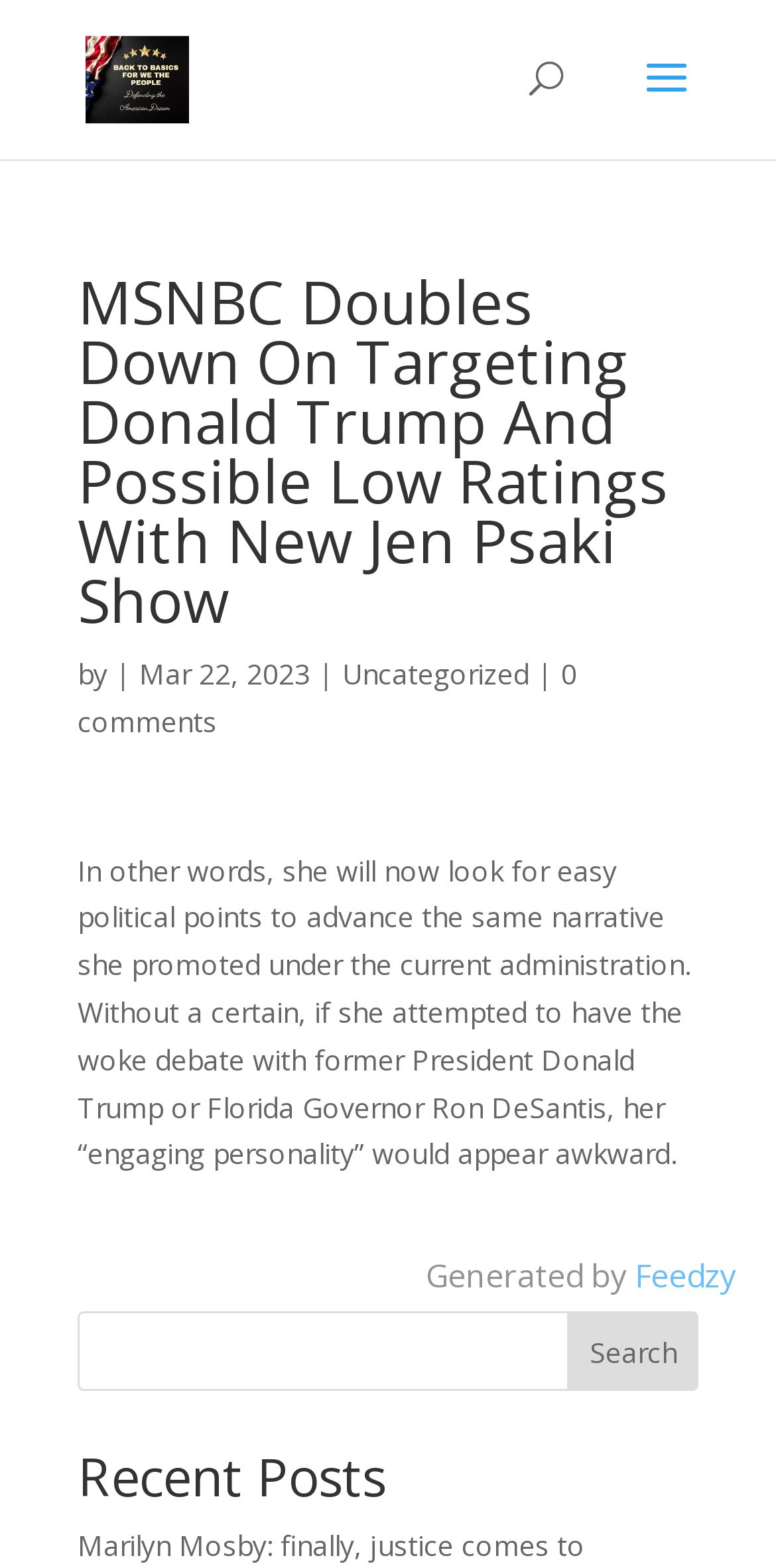Identify the bounding box of the UI component described as: "Sunrise theme by Rawsterne".

None